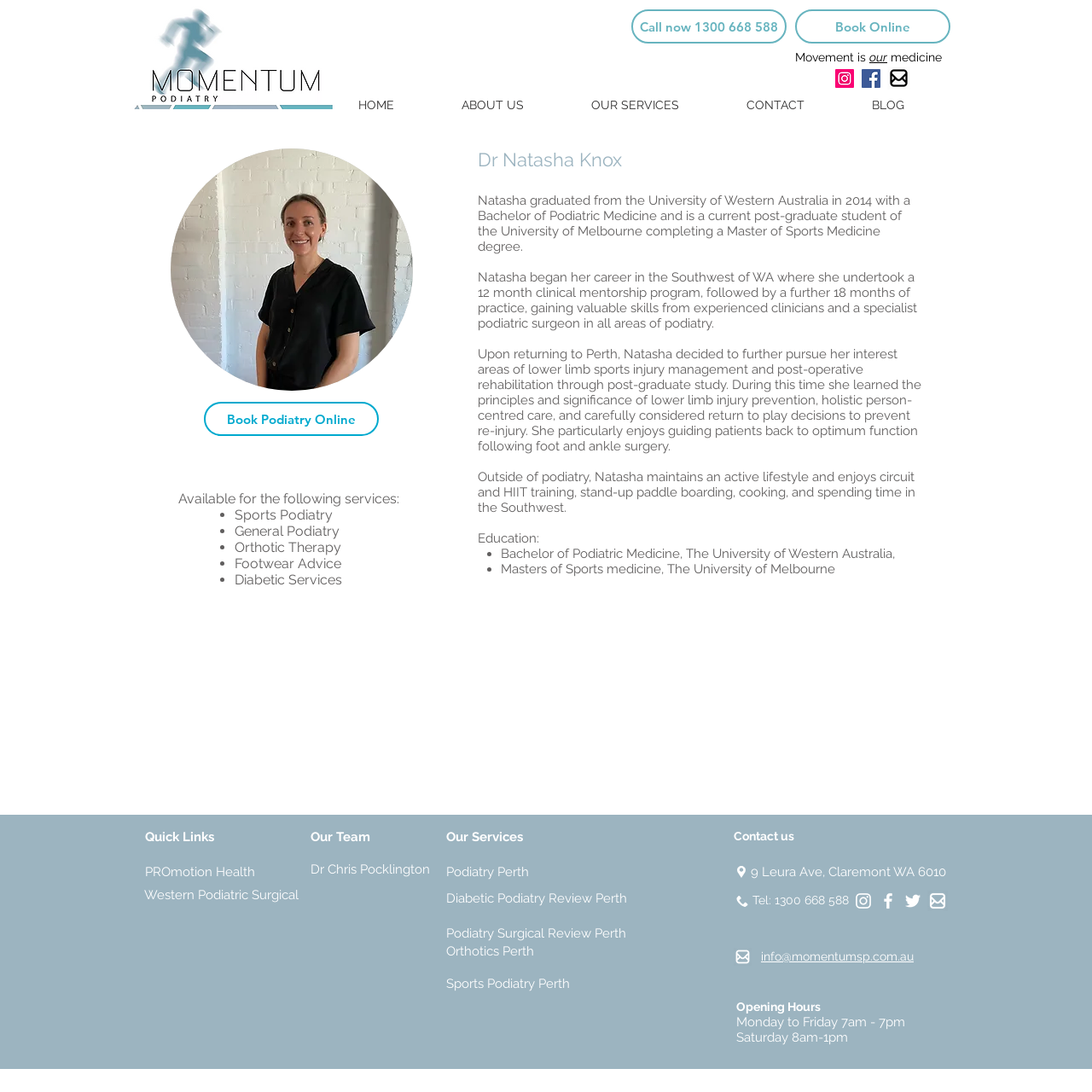Respond with a single word or phrase to the following question: What is the profession of Dr Natasha Knox?

Podiatrist